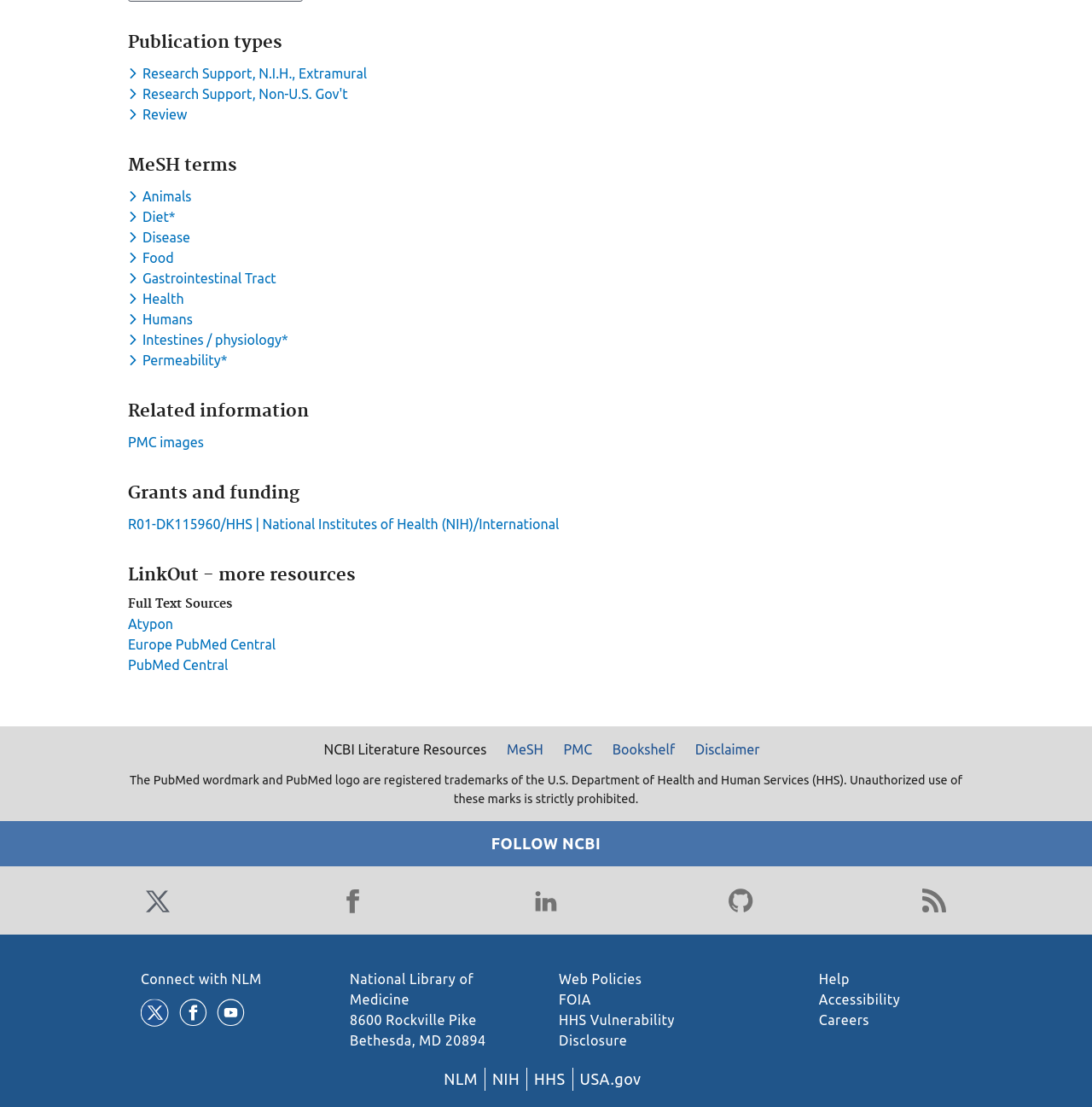Identify the bounding box coordinates of the element that should be clicked to fulfill this task: "View PMC images". The coordinates should be provided as four float numbers between 0 and 1, i.e., [left, top, right, bottom].

[0.117, 0.392, 0.187, 0.406]